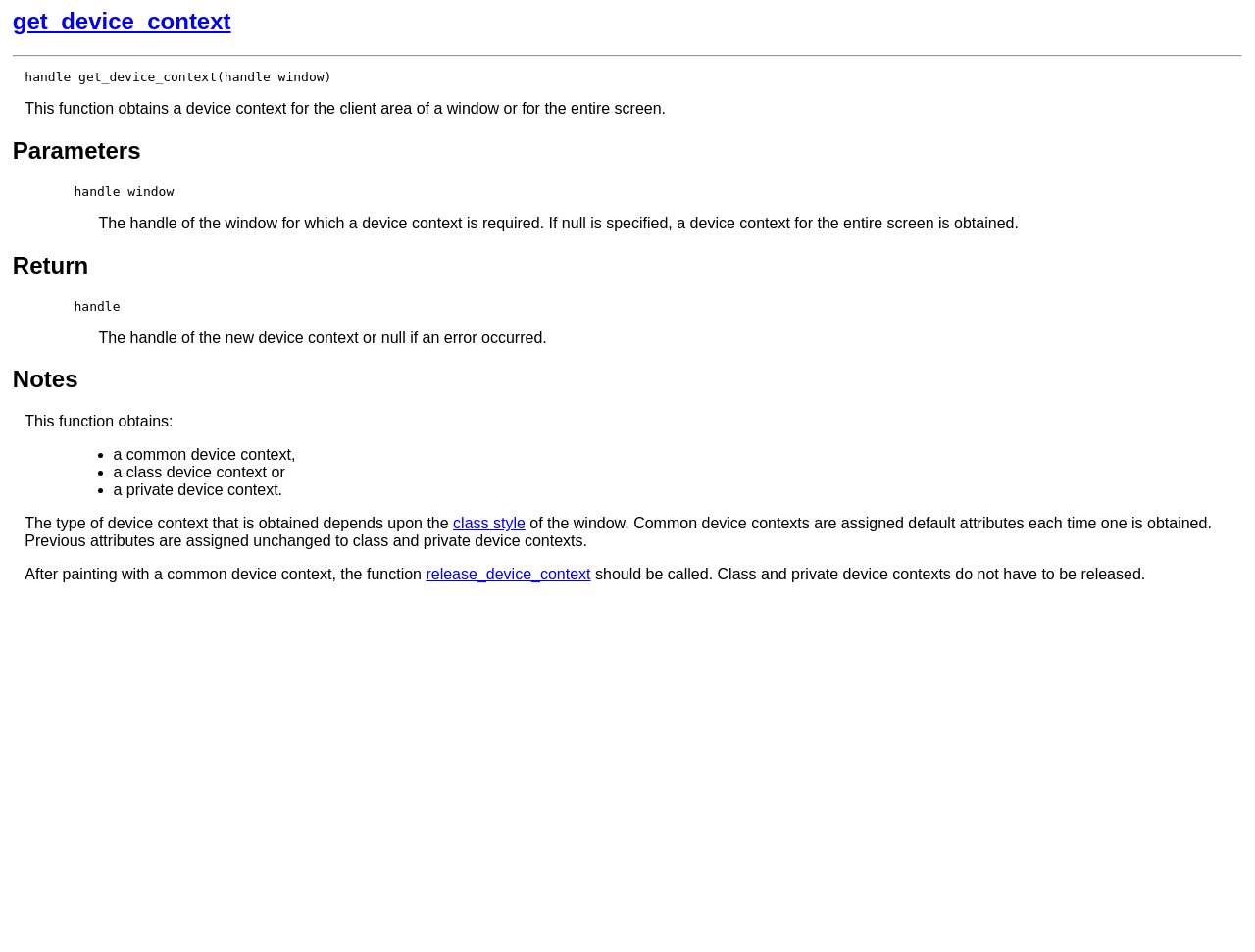What type of device context is obtained depending on the window's class style?
Answer the question in a detailed and comprehensive manner.

The type of device context obtained by the get_device_context function depends on the class style of the window. This is stated on the webpage, which explains that common device contexts are assigned default attributes, while class and private device contexts have previous attributes assigned unchanged.